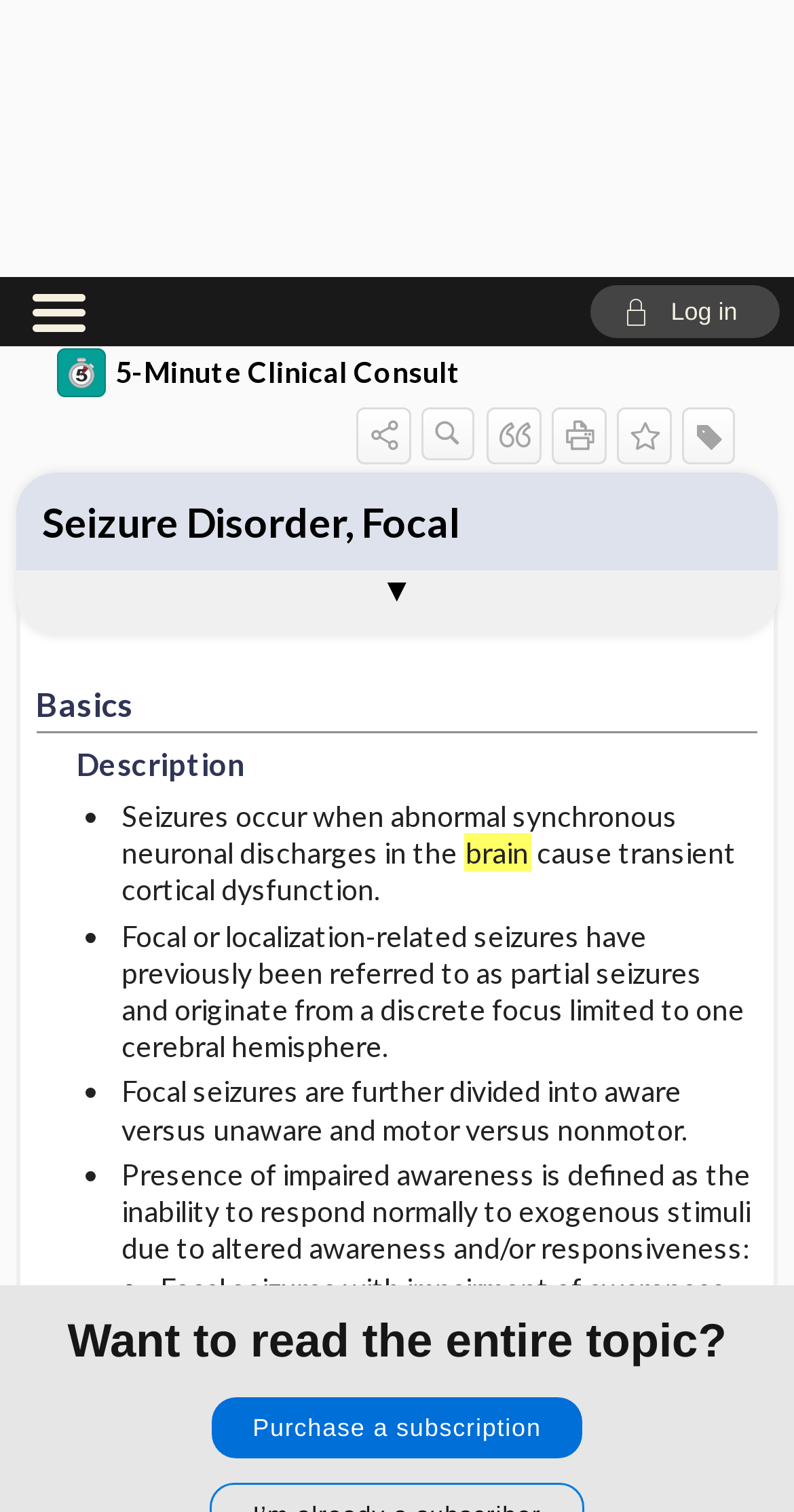Create an elaborate caption that covers all aspects of the webpage.

This webpage is about Seizure Disorder, Focal, and it appears to be a medical reference page. At the top, there is a navigation bar with a login button and a 5-Minute Clinical Consult logo. Below the navigation bar, there are several buttons, including "Sharing Options", "Search Content", and "Favorite Star". 

The main content of the page is divided into sections, including "Basics", "Description", "Epidemiology", and "Etiology and Pathophysiology". Each section has a heading and contains several paragraphs of text, with some sections having bullet points or lists. The text describes the definition, causes, and characteristics of focal seizures, as well as their prevalence and epidemiology.

On the left side of the page, there is a navigation menu with links to different sections of the topic, including "Basics", "Description", "Epidemiology", and many others. This menu allows users to quickly jump to a specific section of the topic.

At the bottom of the page, there is a call-to-action to purchase a subscription to access the full content of the topic. There are also links to browse sample topics or log in if the user is already a subscriber.